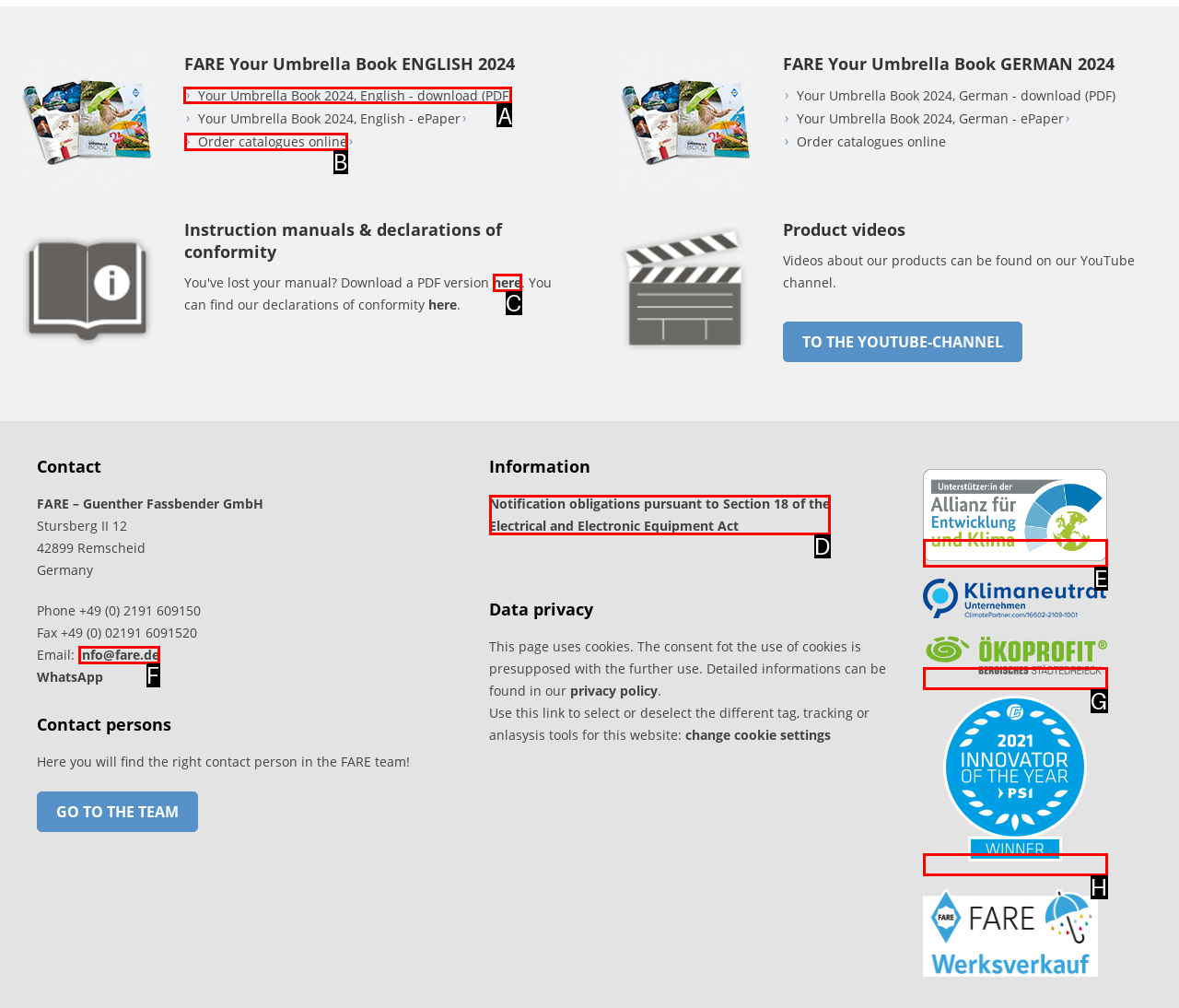Determine the letter of the UI element that will complete the task: download Your Umbrella Book 2024, English in PDF
Reply with the corresponding letter.

A